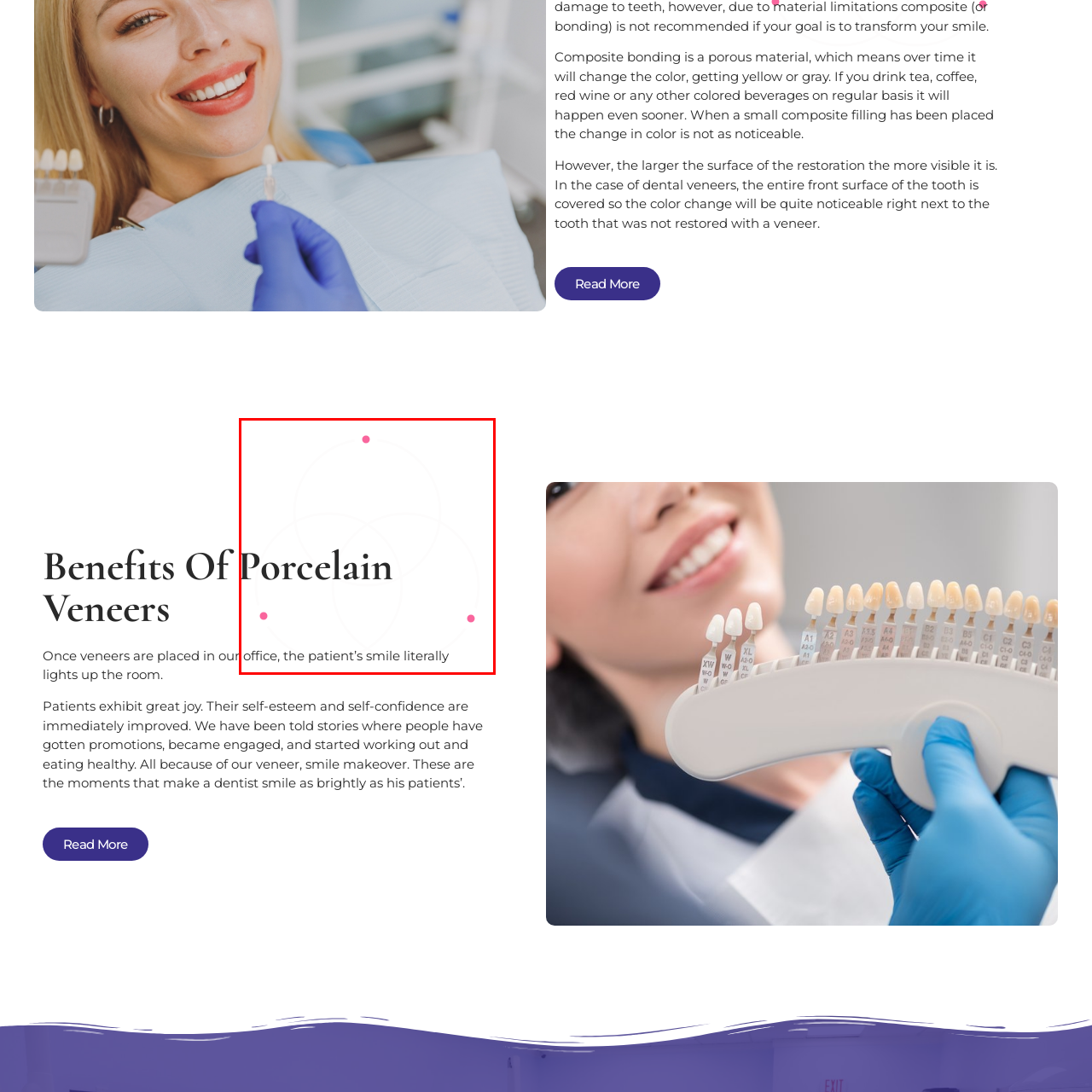Provide an extensive and detailed caption for the image section enclosed by the red boundary.

The image showcases a visually appealing design focusing on the topic of porcelain veneers, emphasizing their transformative effect on patients' smiles. Accompanied by an elegant heading, "Benefits Of Porcelain Veneers," the text highlights the positive emotional and social impacts that veneers can have after being placed in a dental office. It captures the essence of how a new smile can significantly enhance a patient’s confidence and self-esteem, suggesting a dream-like improvement that leaves a lasting impression. The overall aesthetic reflects a blend of professionalism and warmth, inviting readers to explore the benefits of porcelain veneers further.